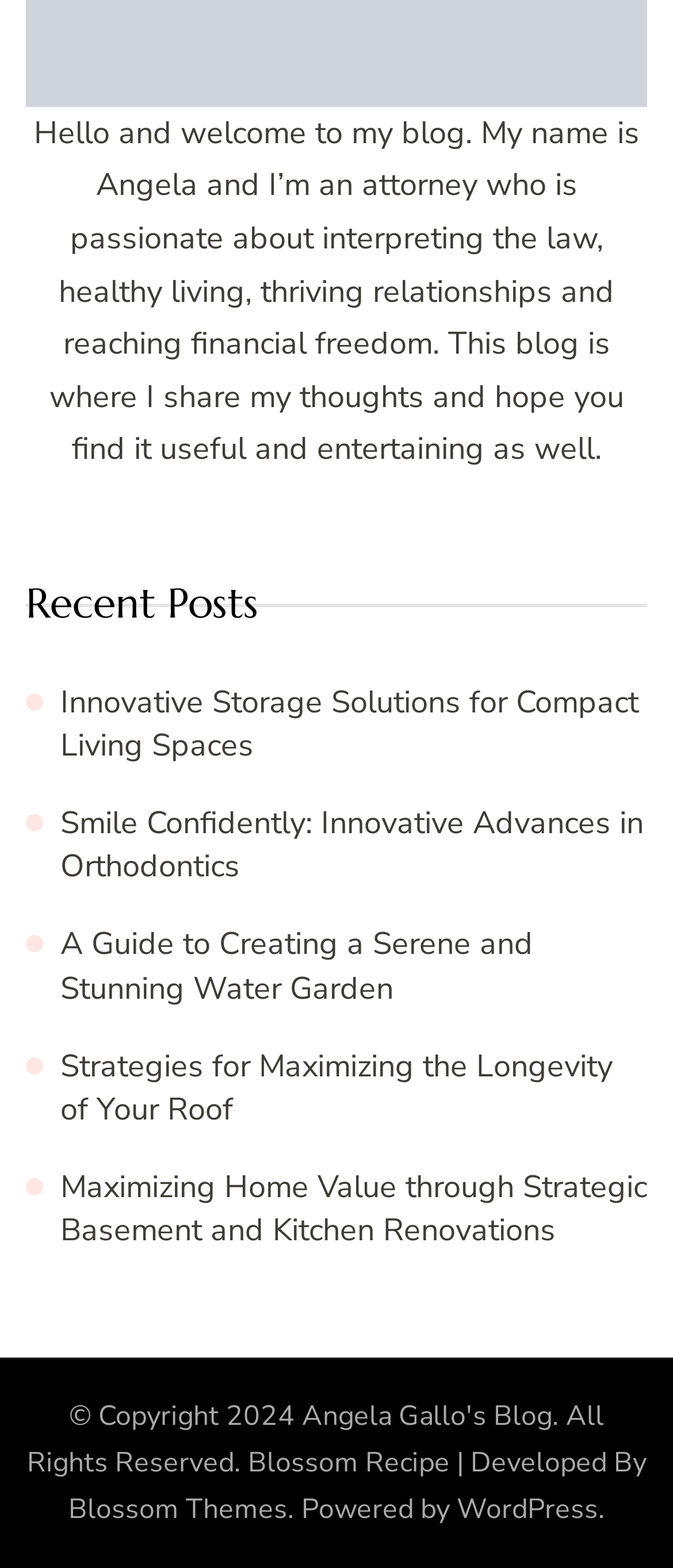Respond with a single word or short phrase to the following question: 
What is the copyright year?

2024